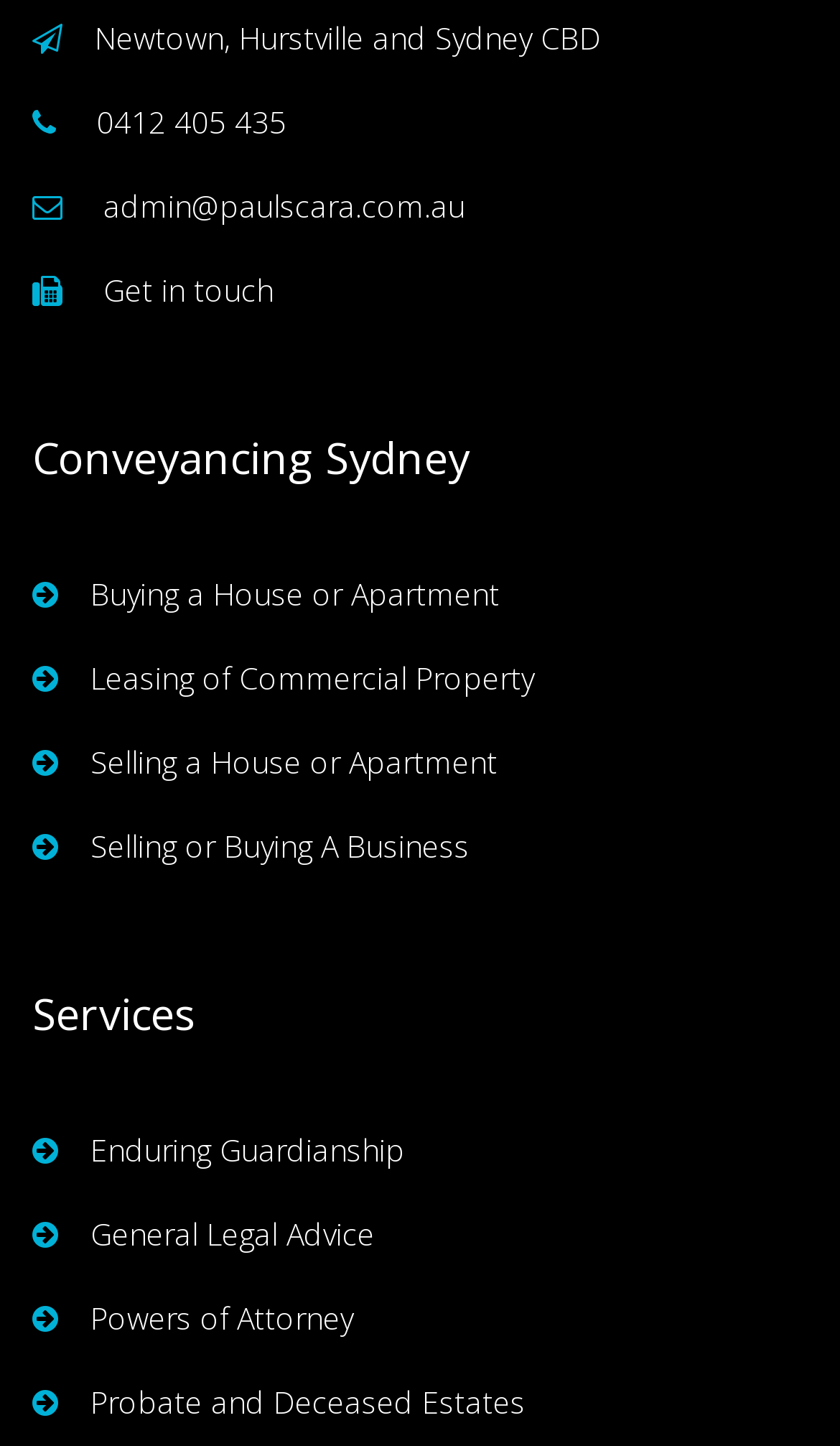Please locate the bounding box coordinates for the element that should be clicked to achieve the following instruction: "Click on 'Selling a House or Apartment'". Ensure the coordinates are given as four float numbers between 0 and 1, i.e., [left, top, right, bottom].

[0.038, 0.509, 1.0, 0.545]